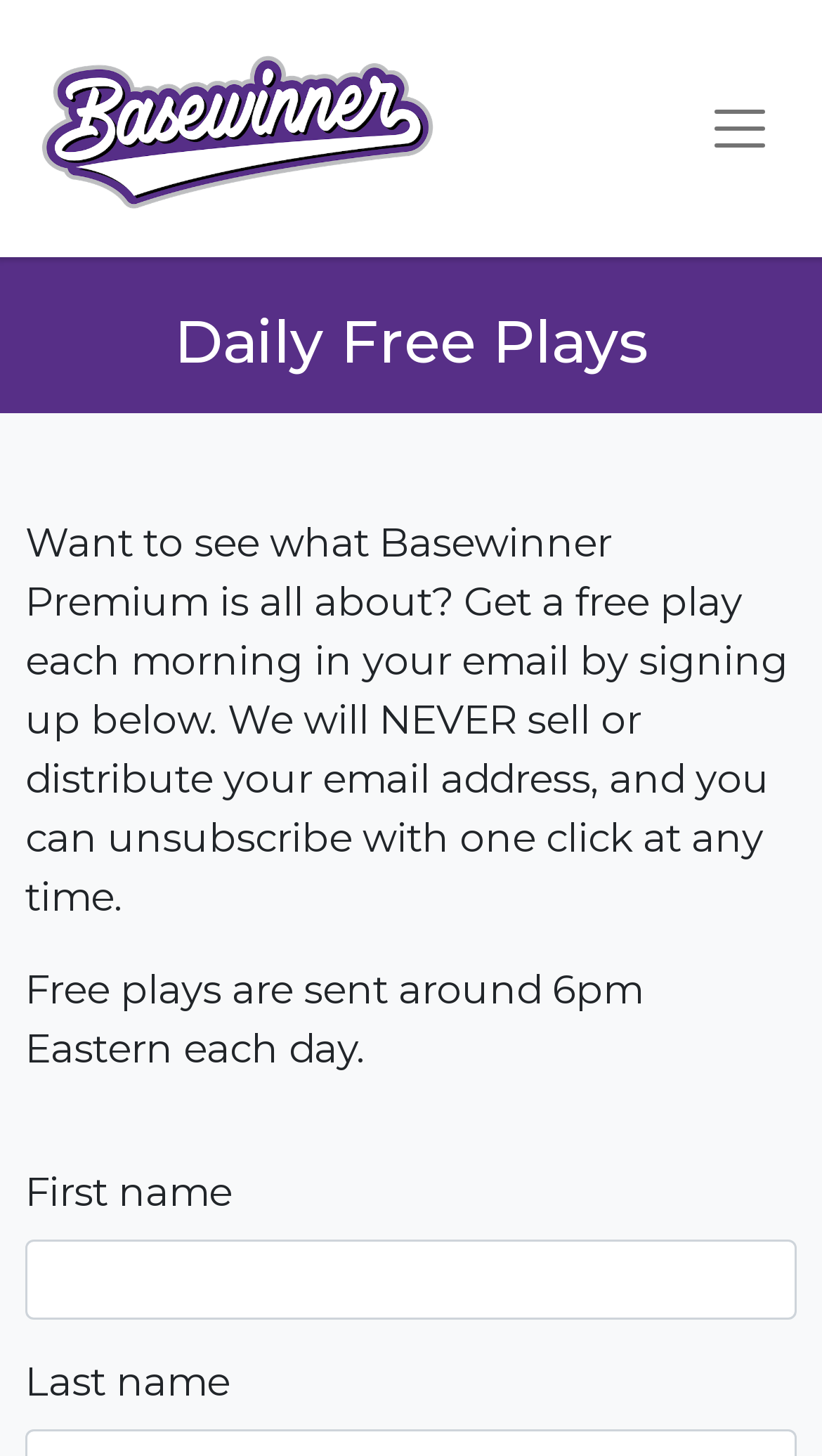Provide the bounding box coordinates of the HTML element this sentence describes: "parent_node: First name name="firstName"". The bounding box coordinates consist of four float numbers between 0 and 1, i.e., [left, top, right, bottom].

[0.031, 0.851, 0.969, 0.906]